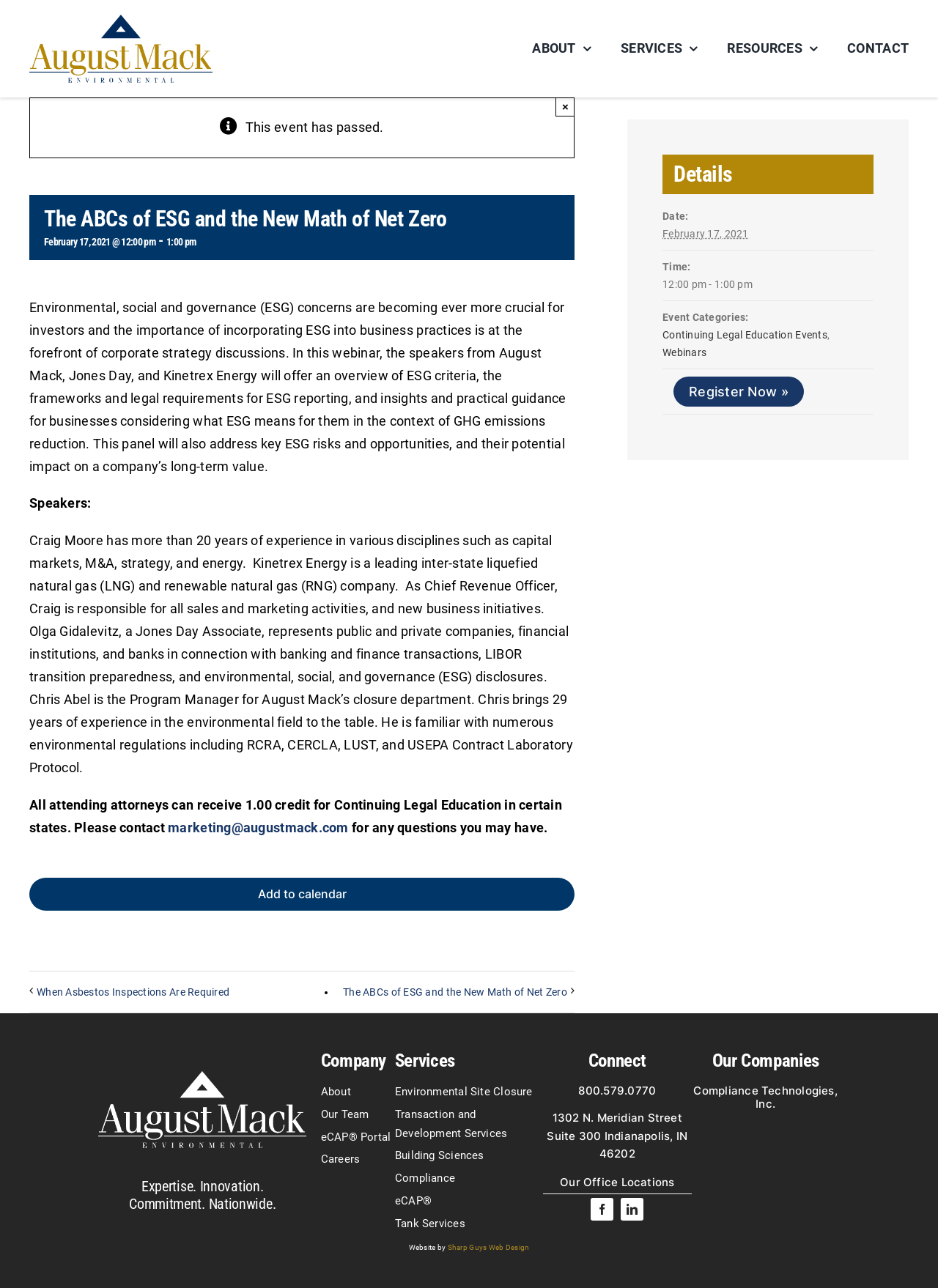Based on the image, give a detailed response to the question: Who is the Chief Revenue Officer of Kinetrex Energy?

According to the webpage, Craig Moore is the Chief Revenue Officer of Kinetrex Energy, as mentioned in his bio under the 'Speakers' section.